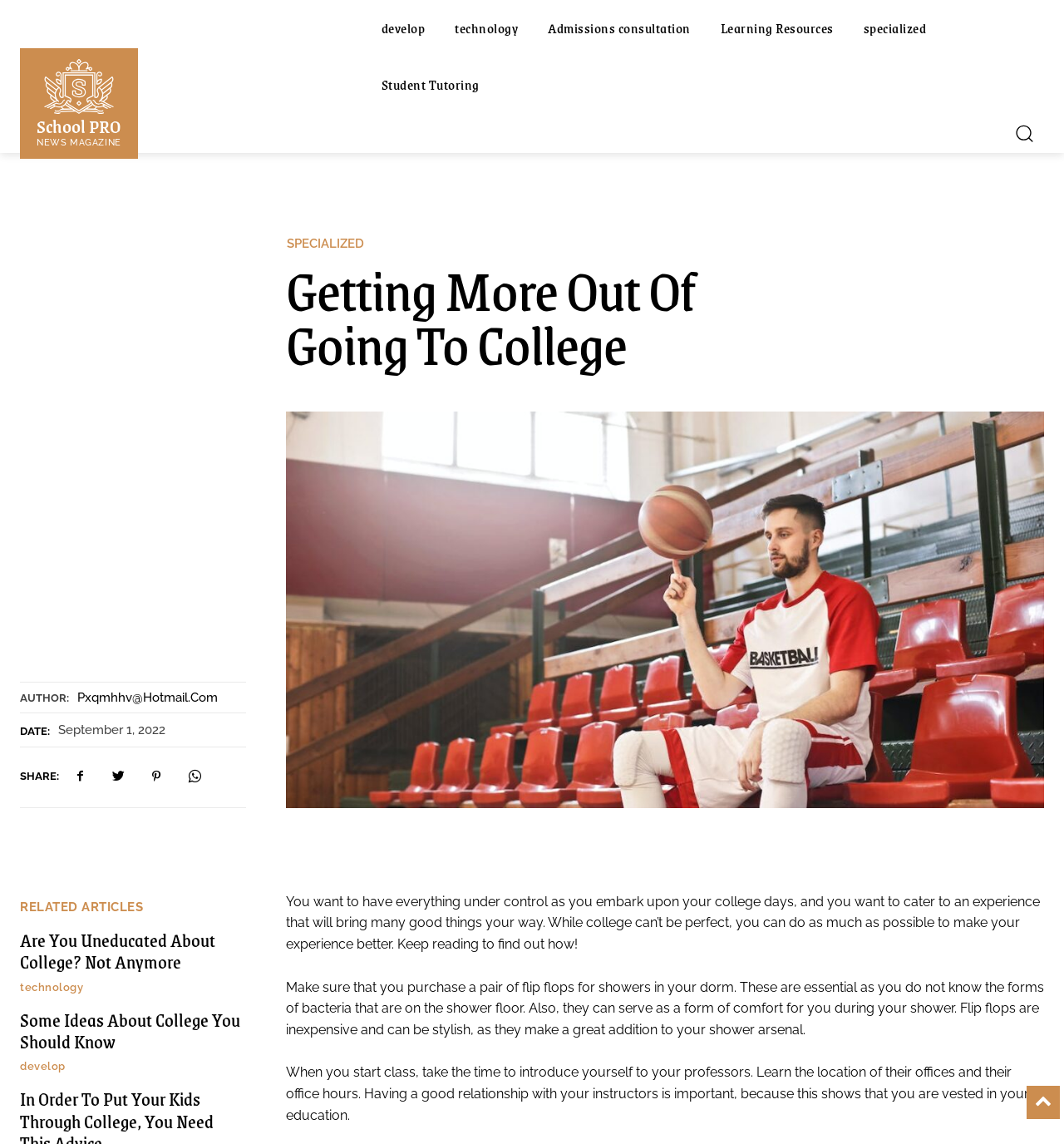Kindly determine the bounding box coordinates of the area that needs to be clicked to fulfill this instruction: "Check out SPECIALIZED".

[0.27, 0.208, 0.342, 0.219]